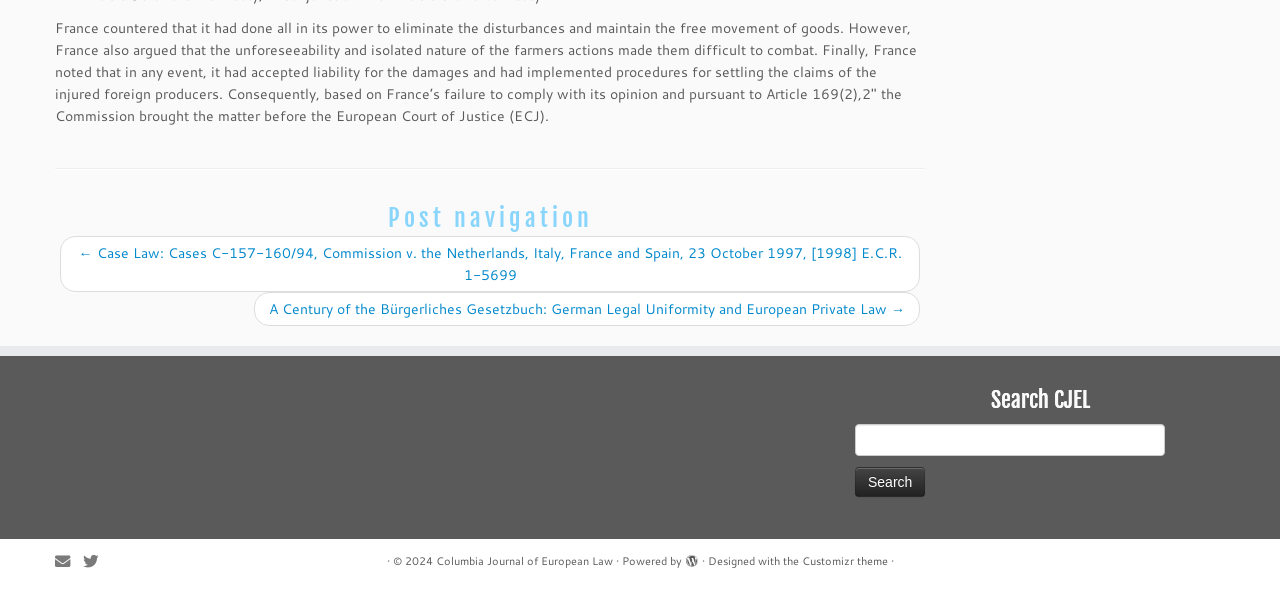Determine the bounding box coordinates (top-left x, top-left y, bottom-right x, bottom-right y) of the UI element described in the following text: For Toddlers

None